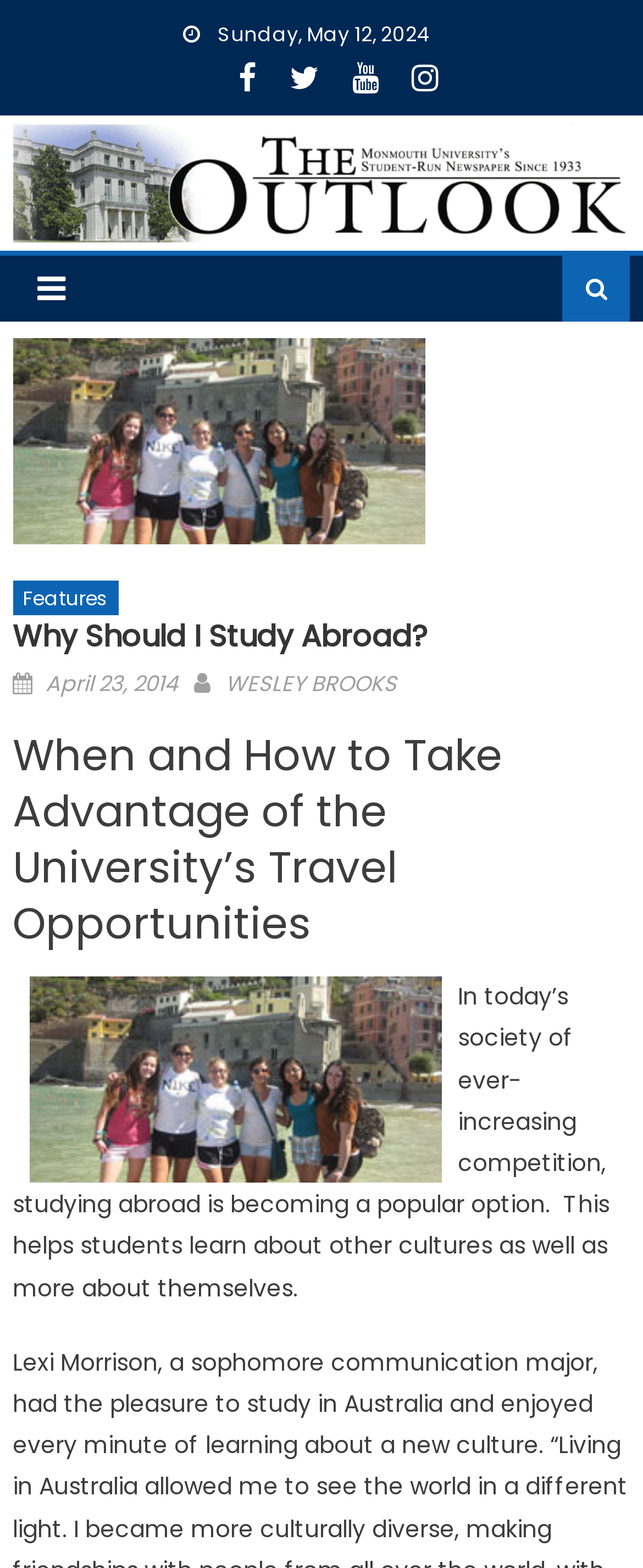Using floating point numbers between 0 and 1, provide the bounding box coordinates in the format (top-left x, top-left y, bottom-right x, bottom-right y). Locate the UI element described here: April 23, 2014September 9, 2021

[0.071, 0.426, 0.276, 0.446]